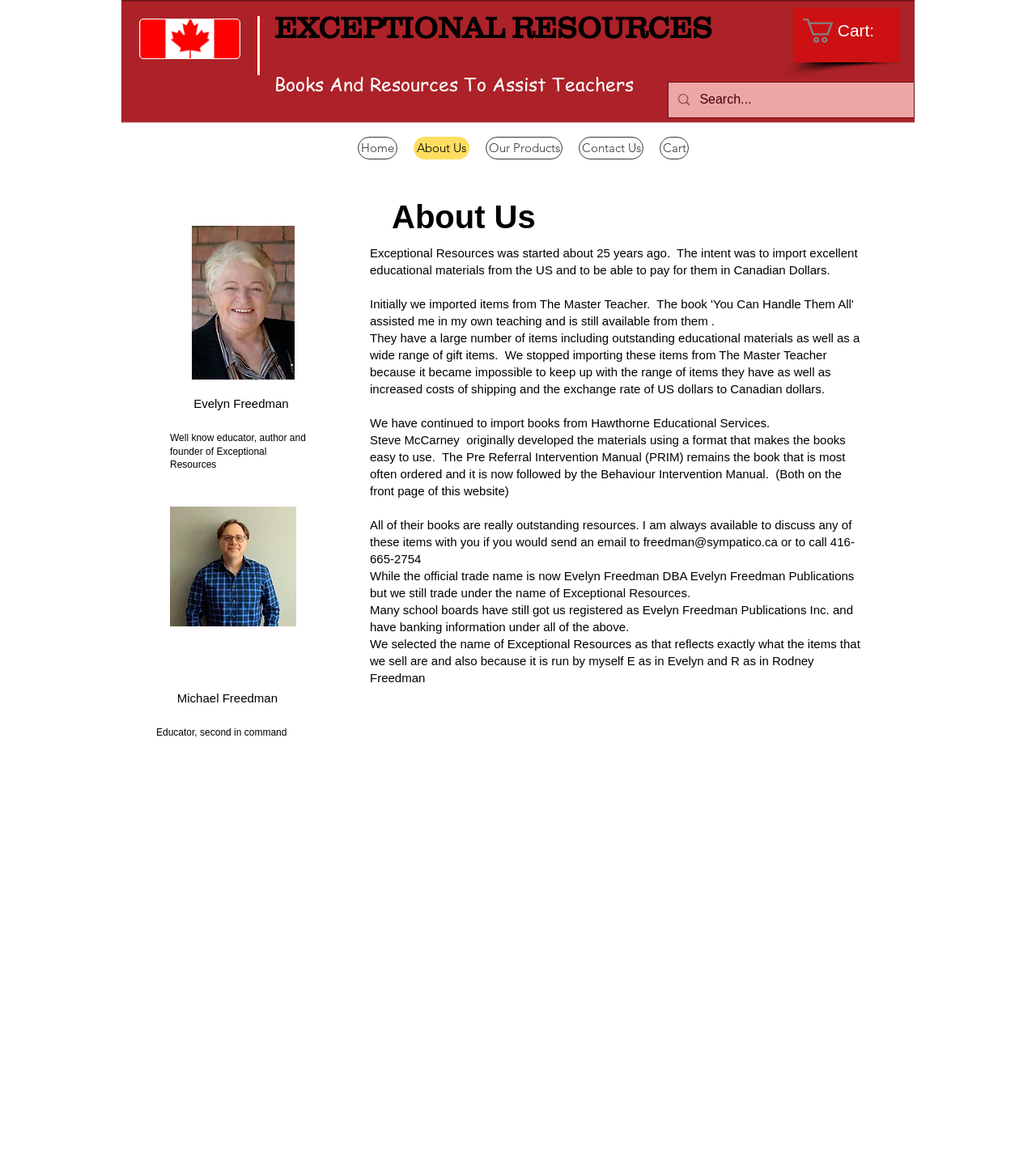What is the name of the second in command?
Give a one-word or short-phrase answer derived from the screenshot.

Michael Freedman